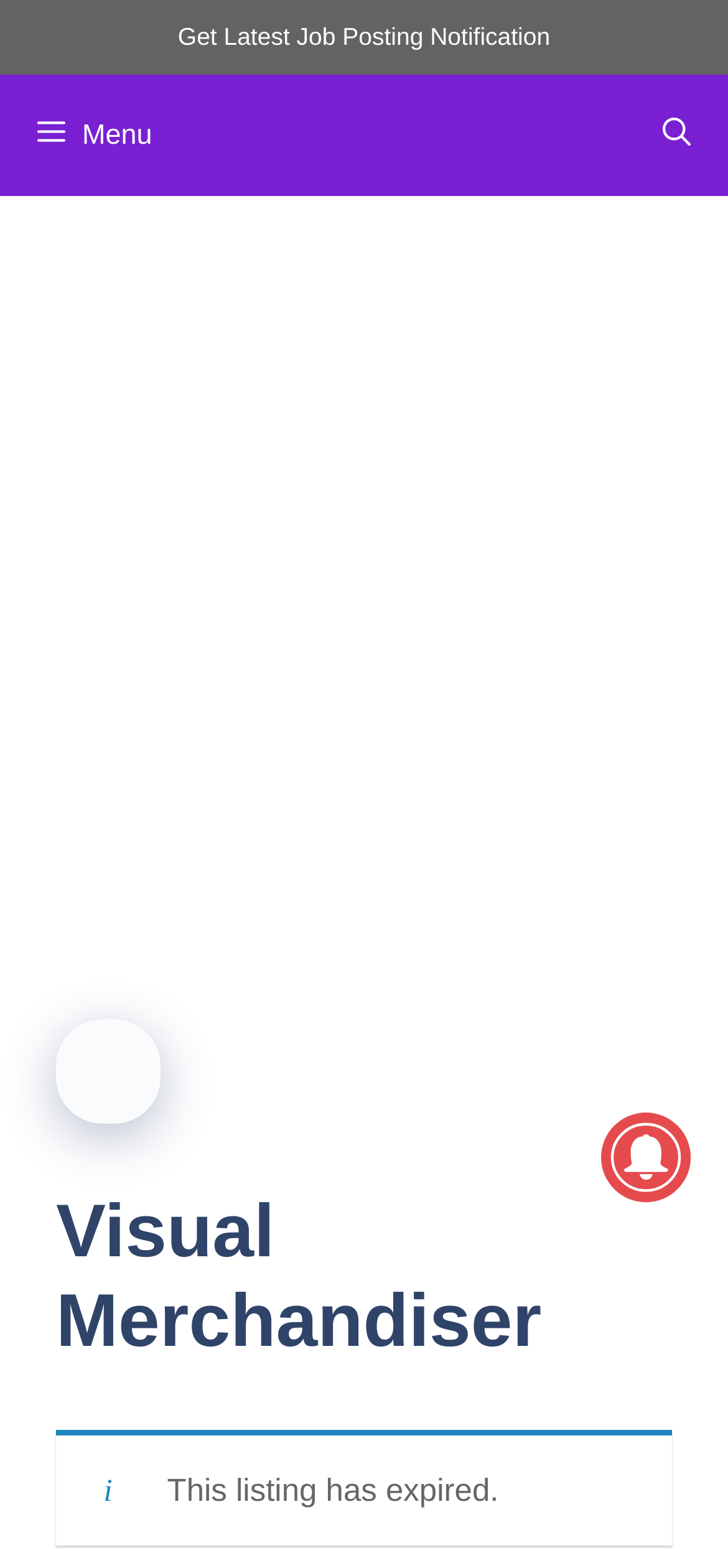Please provide a comprehensive answer to the question based on the screenshot: What is the position of the 'IMAGEPIXY' link?

By analyzing the bounding box coordinates of the 'IMAGEPIXY' link, I found that its y1 value is 0.149, which is relatively small compared to other elements. This indicates that the link is located at the top of the webpage. Additionally, its x1 value is 0.322, which is closer to the center of the webpage. Therefore, the link is positioned at the top-center of the webpage.